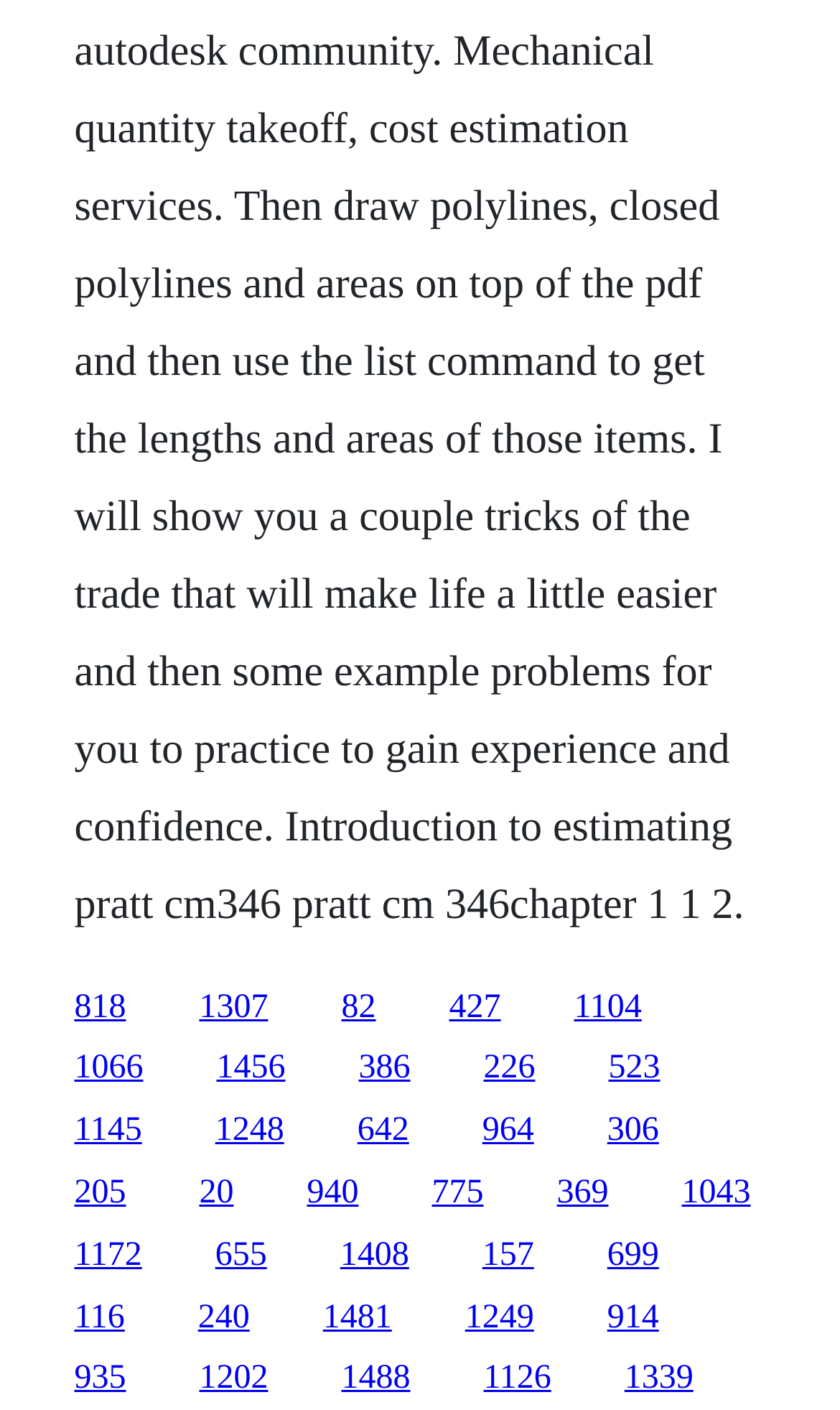Answer briefly with one word or phrase:
How many links are on the webpage?

25